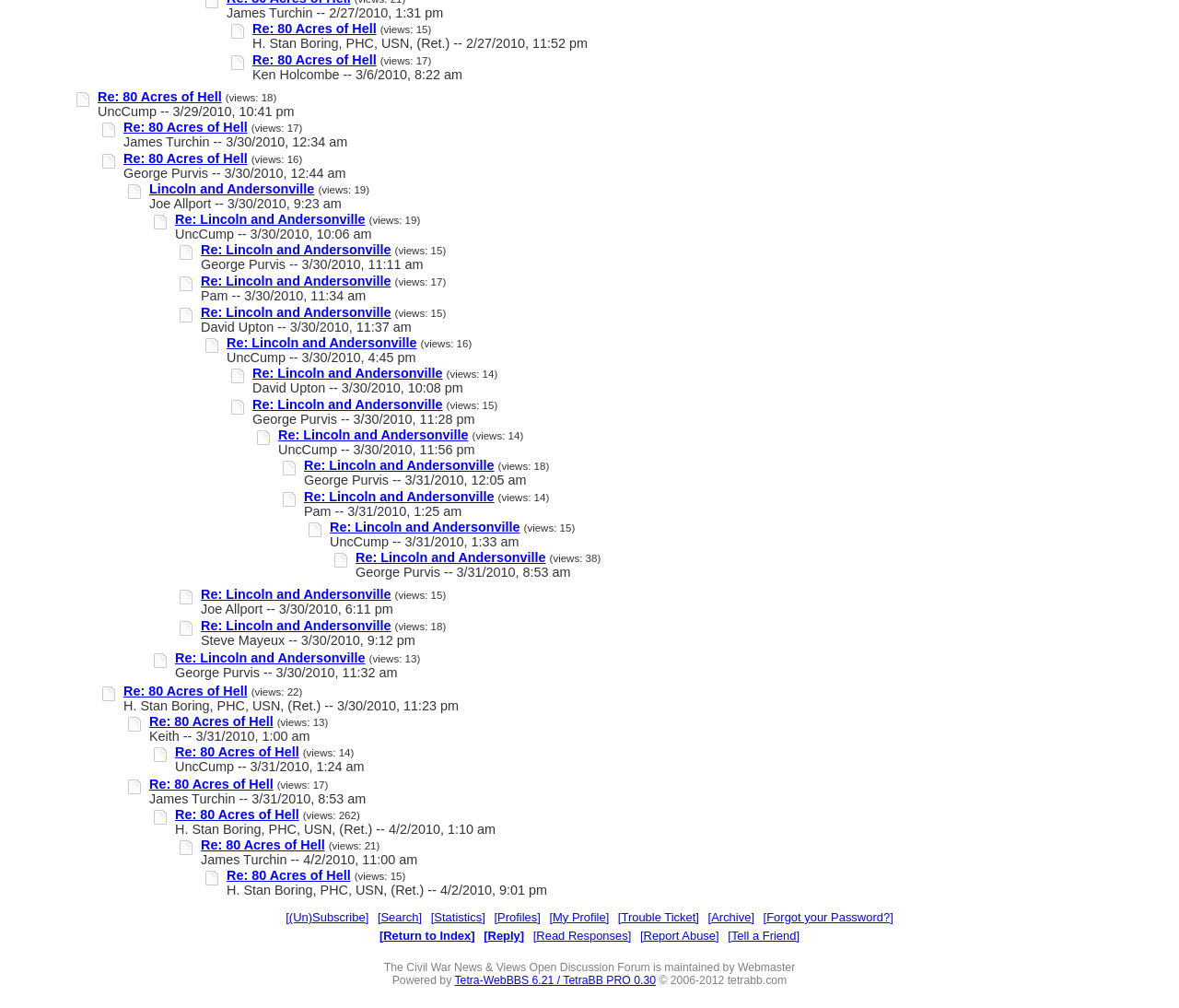Please identify the bounding box coordinates of the element that needs to be clicked to execute the following command: "View the topic 'Re: Lincoln and Andersonville'". Provide the bounding box using four float numbers between 0 and 1, formatted as [left, top, right, bottom].

[0.148, 0.21, 0.31, 0.225]